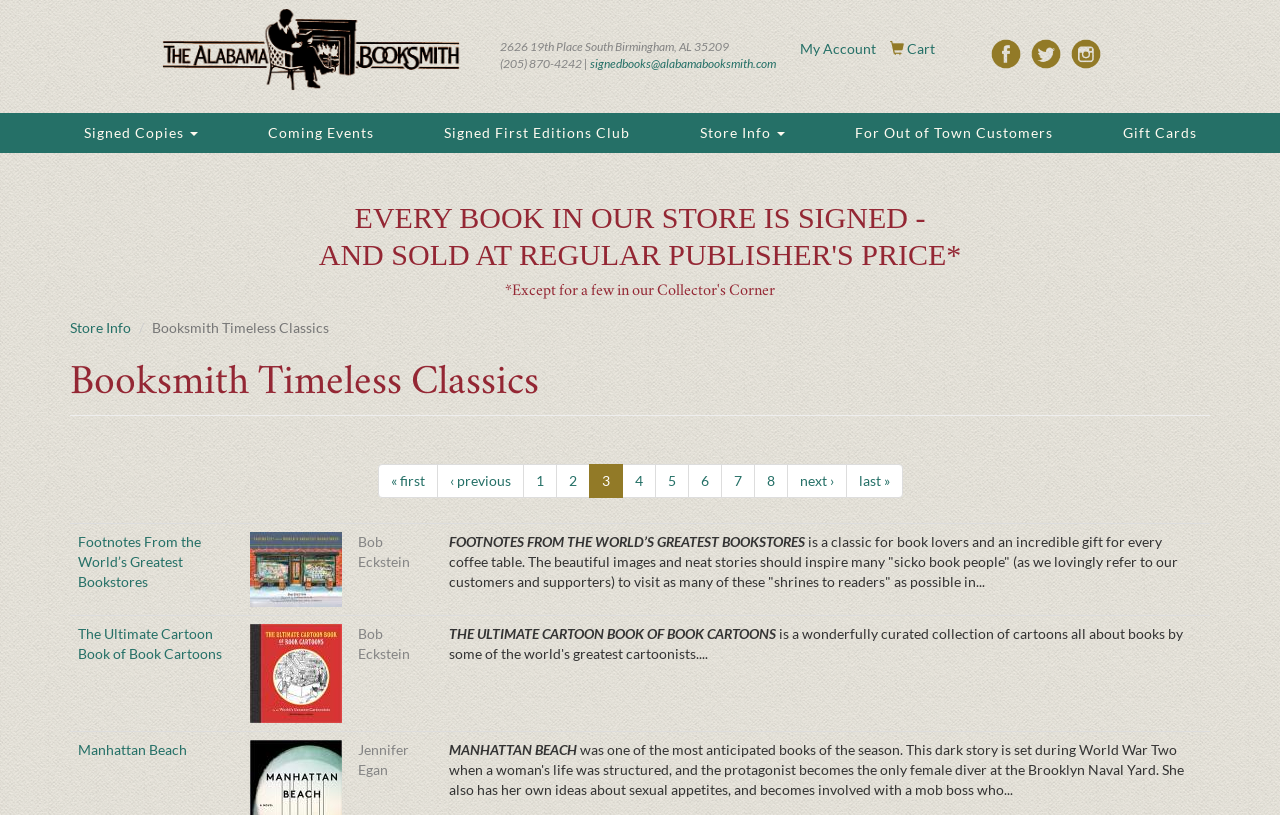What is the title of the first book in the grid?
Please respond to the question with a detailed and thorough explanation.

I looked at the gridcell element with the bounding box coordinates [0.055, 0.642, 0.189, 0.755] and found the link element with the text 'Footnotes From the World’s Greatest Bookstores'.